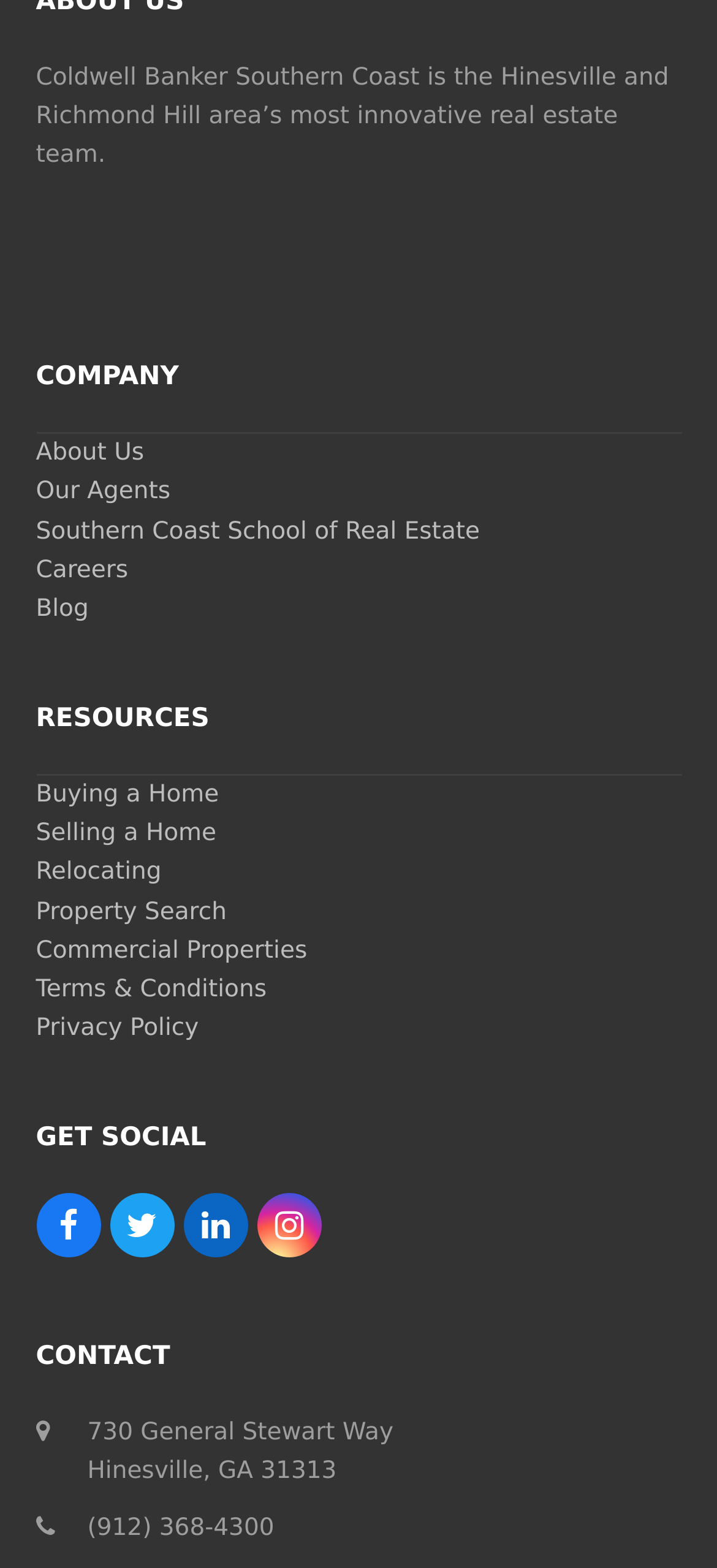Please give a one-word or short phrase response to the following question: 
What is the phone number of the real estate team?

(912) 368-4300